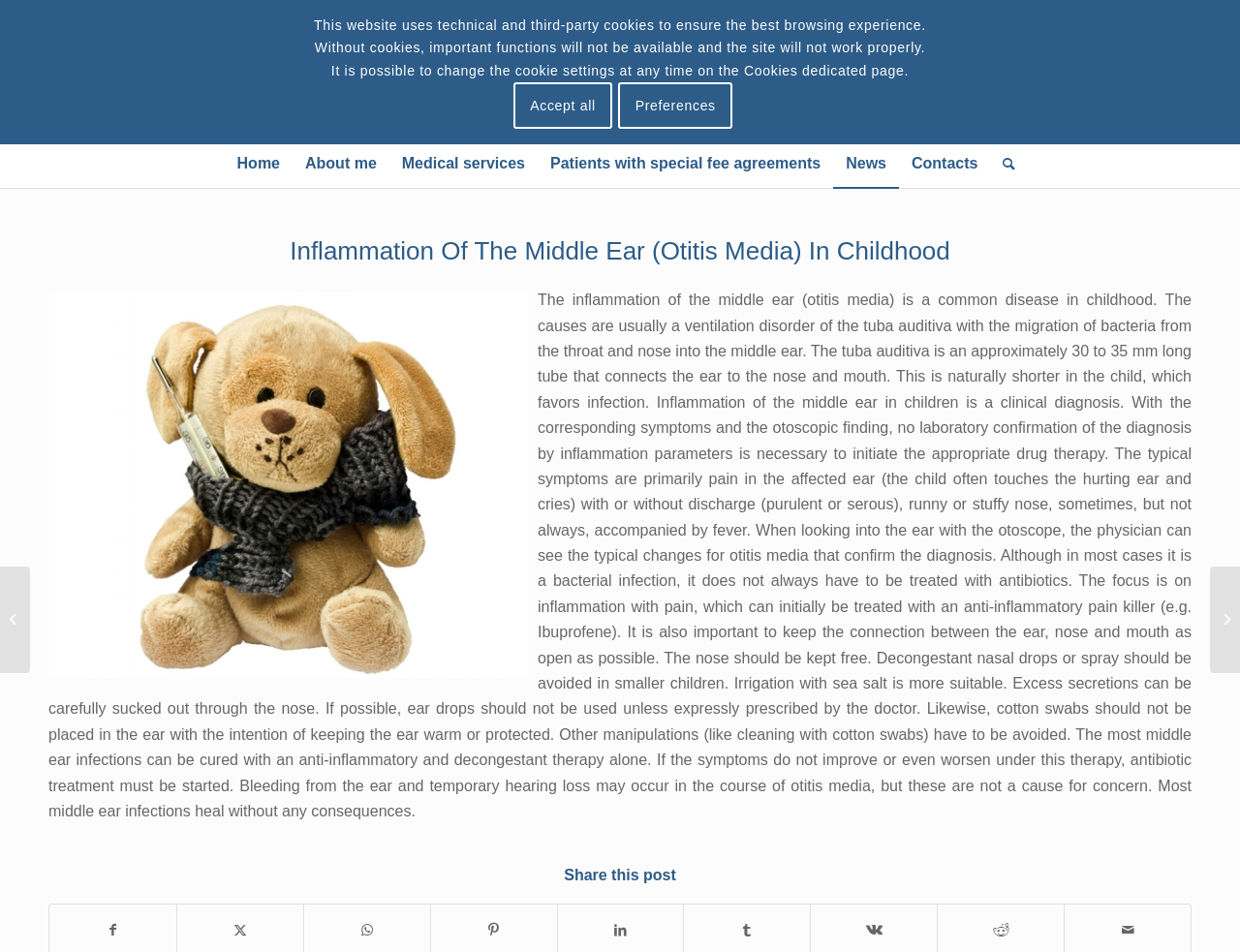Please give the bounding box coordinates of the area that should be clicked to fulfill the following instruction: "Select the Italian language". The coordinates should be in the format of four float numbers from 0 to 1, i.e., [left, top, right, bottom].

[0.9, 0.01, 0.93, 0.022]